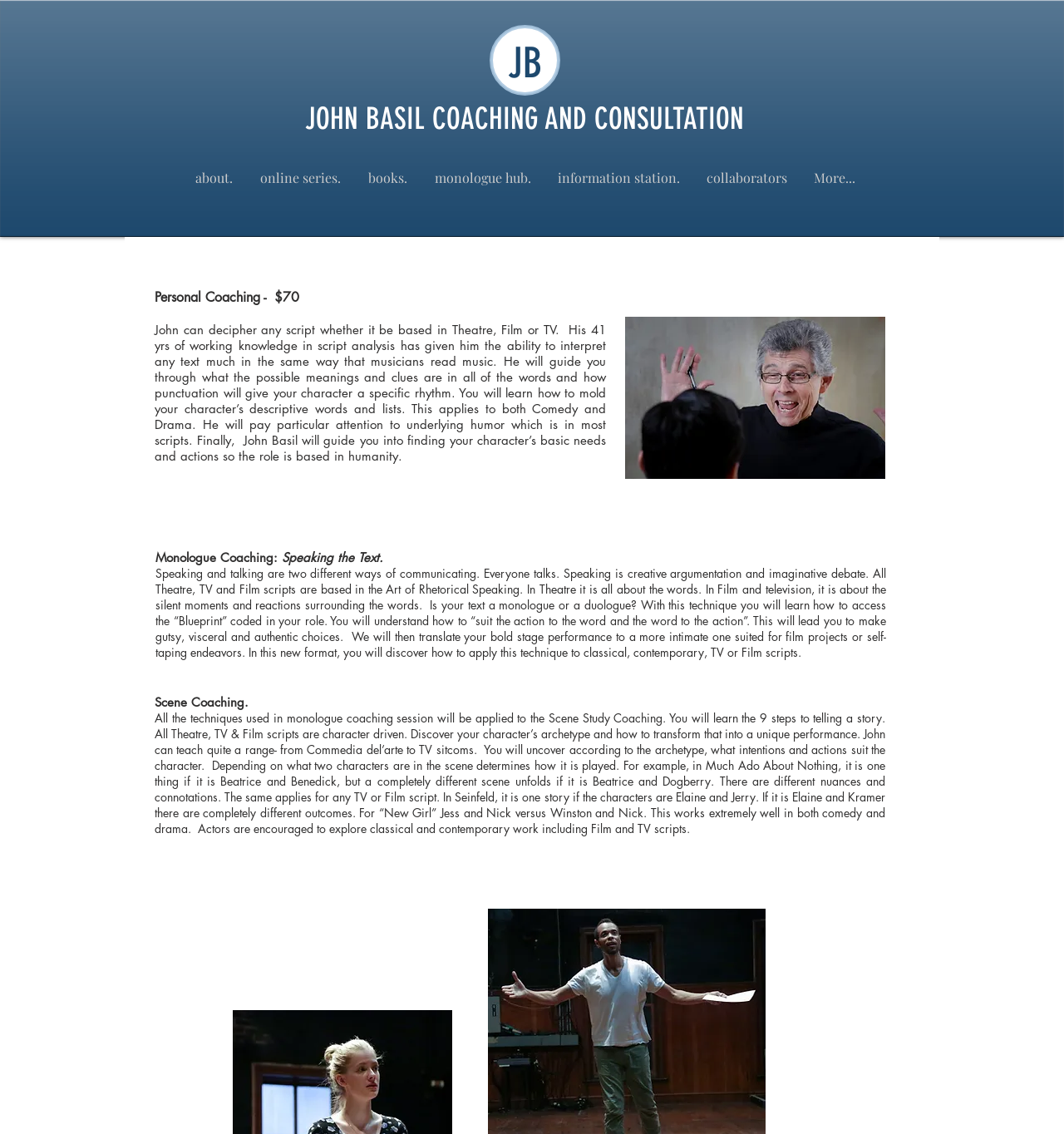What is the purpose of script analysis?
From the image, provide a succinct answer in one word or a short phrase.

To interpret text